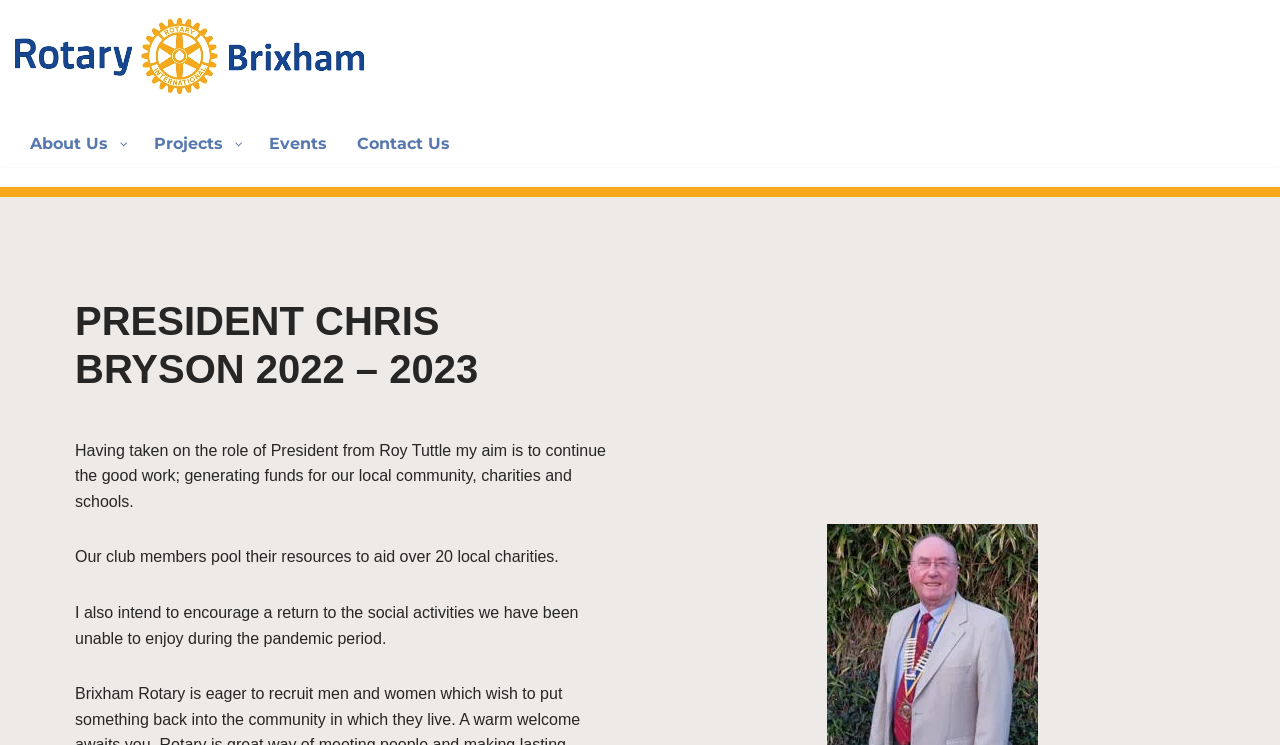Use one word or a short phrase to answer the question provided: 
What is the president's intention for social activities?

Encourage a return